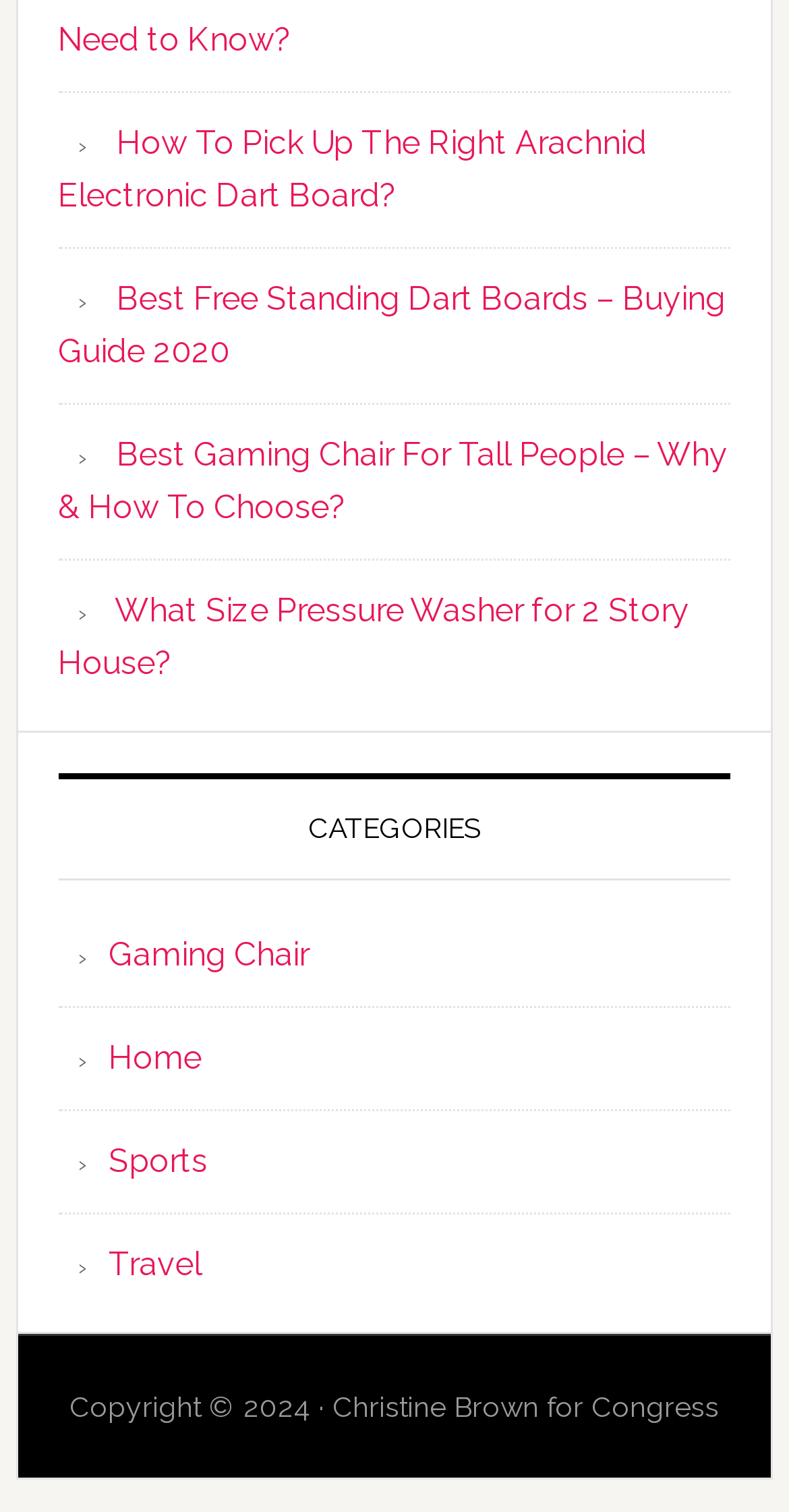Please provide a short answer using a single word or phrase for the question:
What is the purpose of the links on this webpage?

To provide information